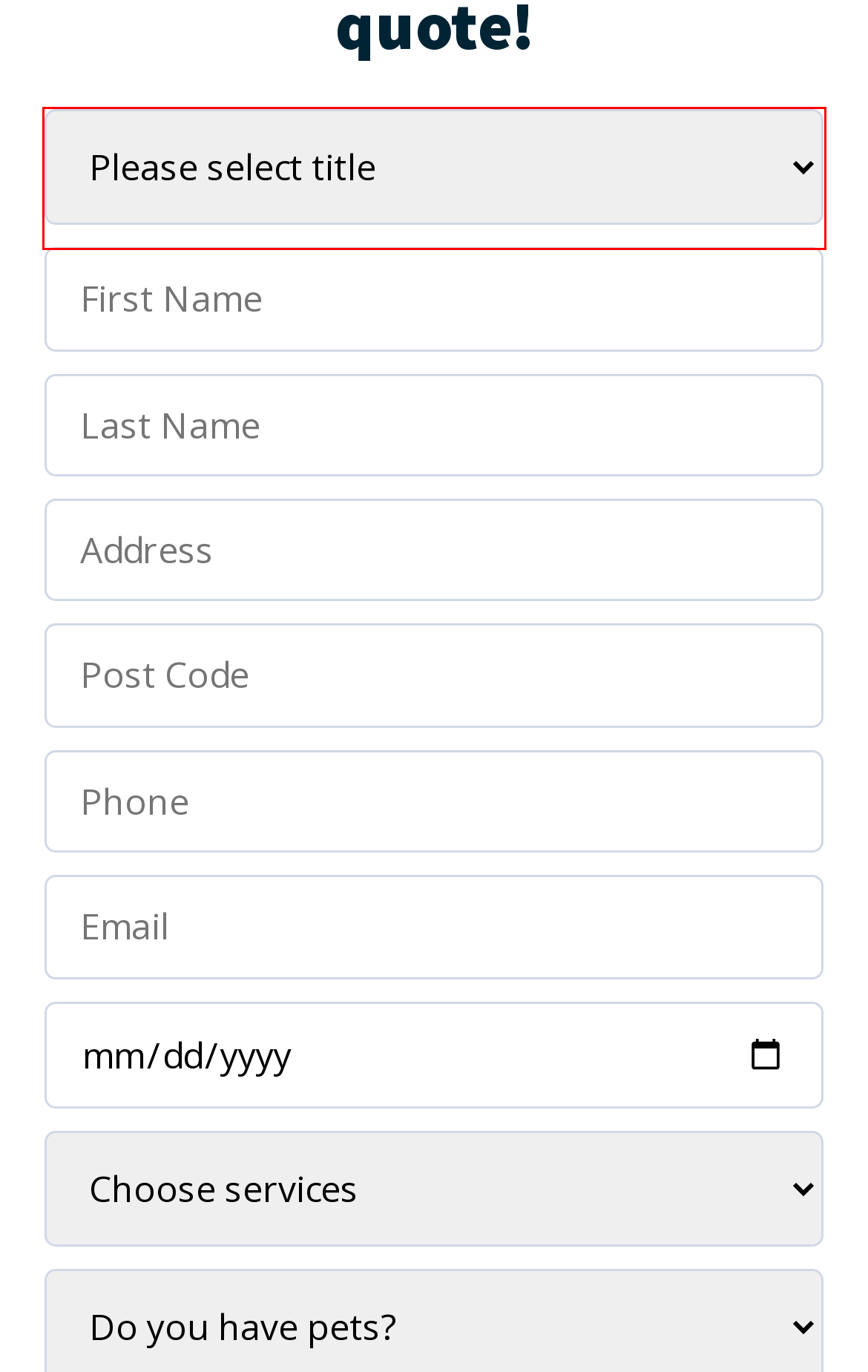From the provided screenshot, extract the text content that is enclosed within the red bounding box.

Please select title Mr. Mrs. Ms. Miss Sir Choose services Carpet Cleaning End of tenancy cleaning Domestic Cleaning Office Cleaning Upholstery Cleaning After Builders Cleaning Spring Cleaning After Party Cleaning